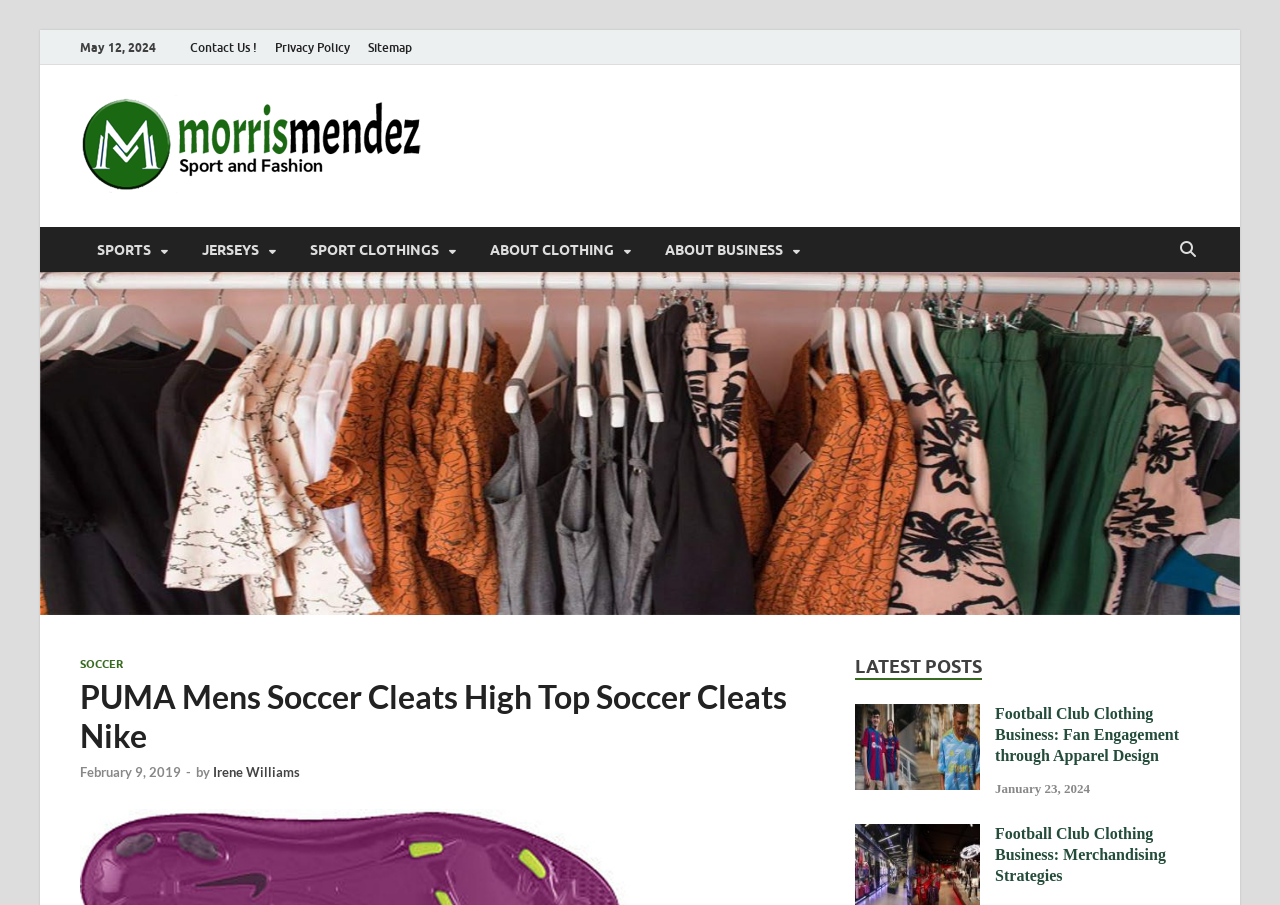What is the category of the 'SPORTS' link?
Please answer the question with as much detail as possible using the screenshot.

The 'SPORTS' link is categorized under the main category 'Sports, Clothings and Business' which is mentioned on the webpage. Therefore, the category of the 'SPORTS' link is Sports.